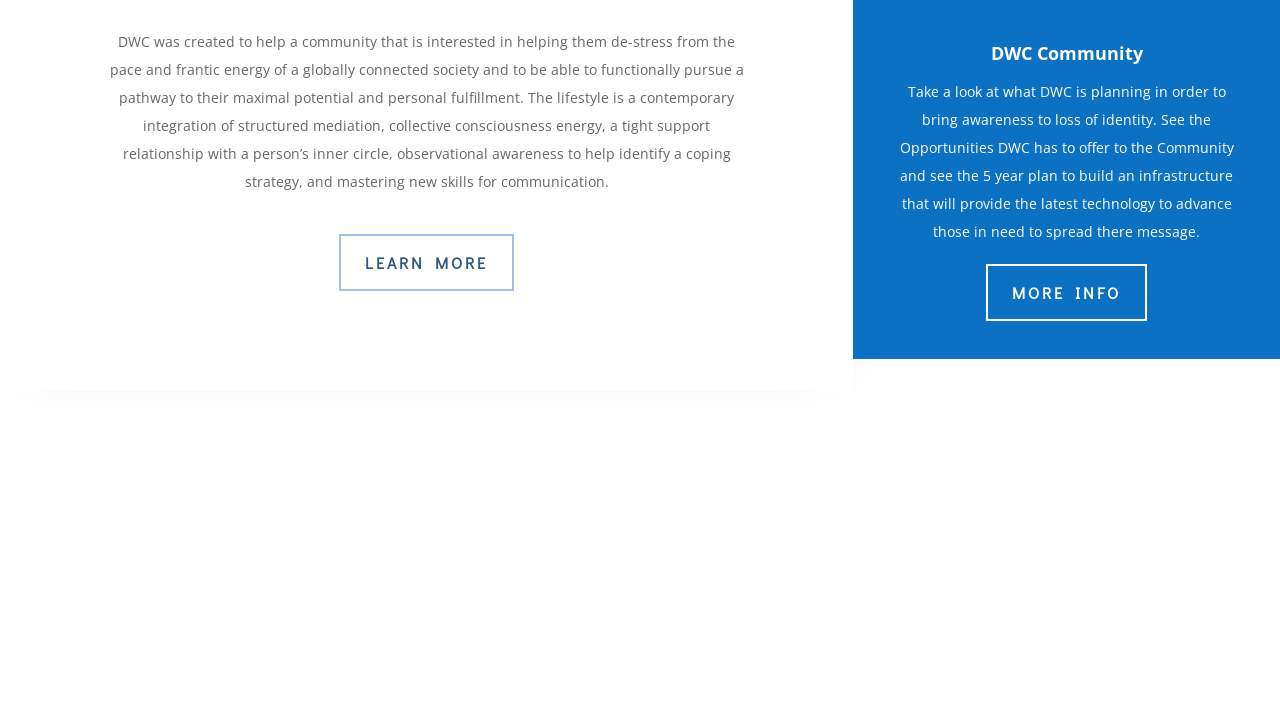Determine the bounding box for the described UI element: "More Info".

[0.772, 0.374, 0.895, 0.448]